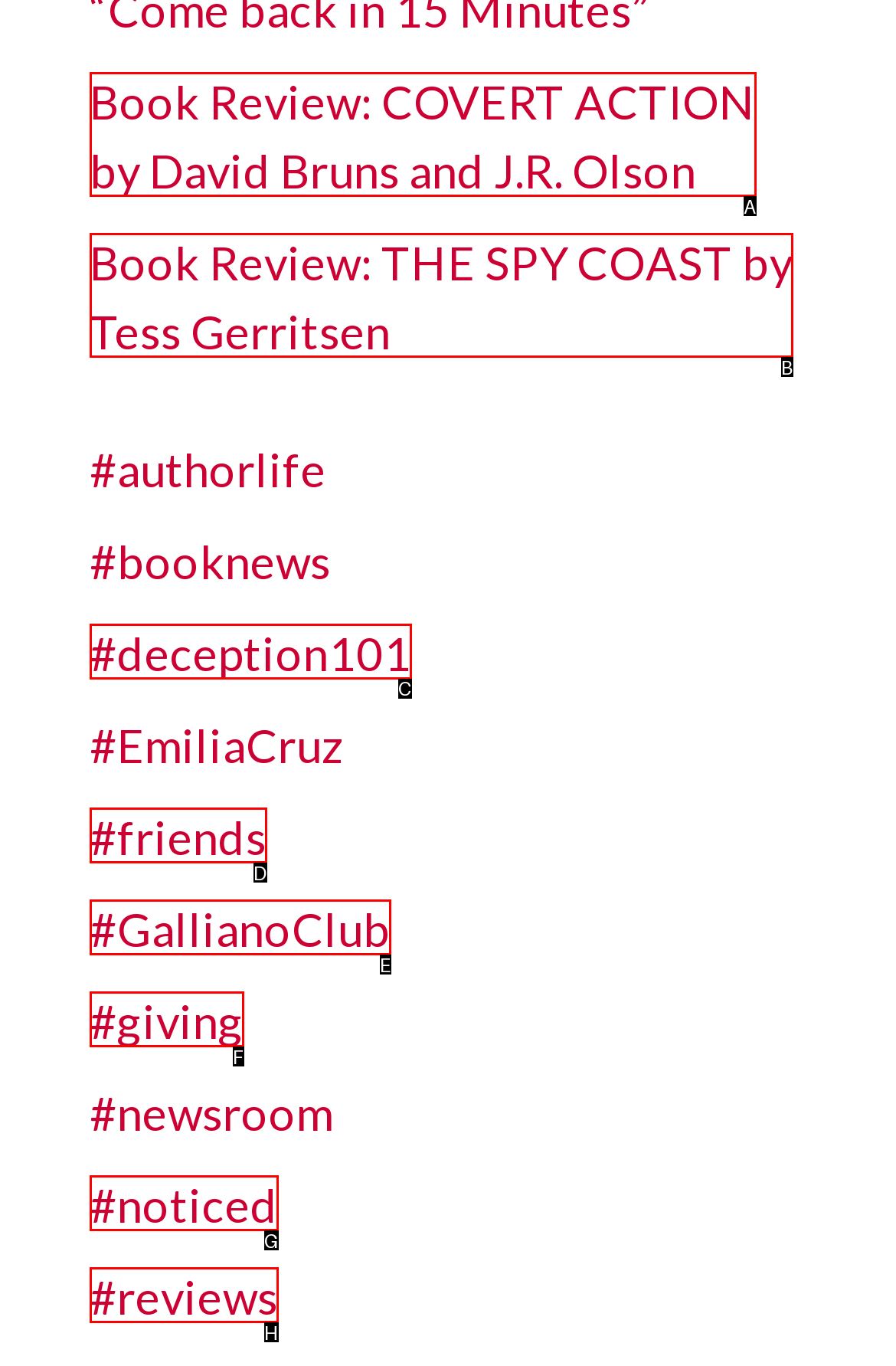Select the letter of the UI element you need to click on to fulfill this task: Learn about deception 101. Write down the letter only.

C